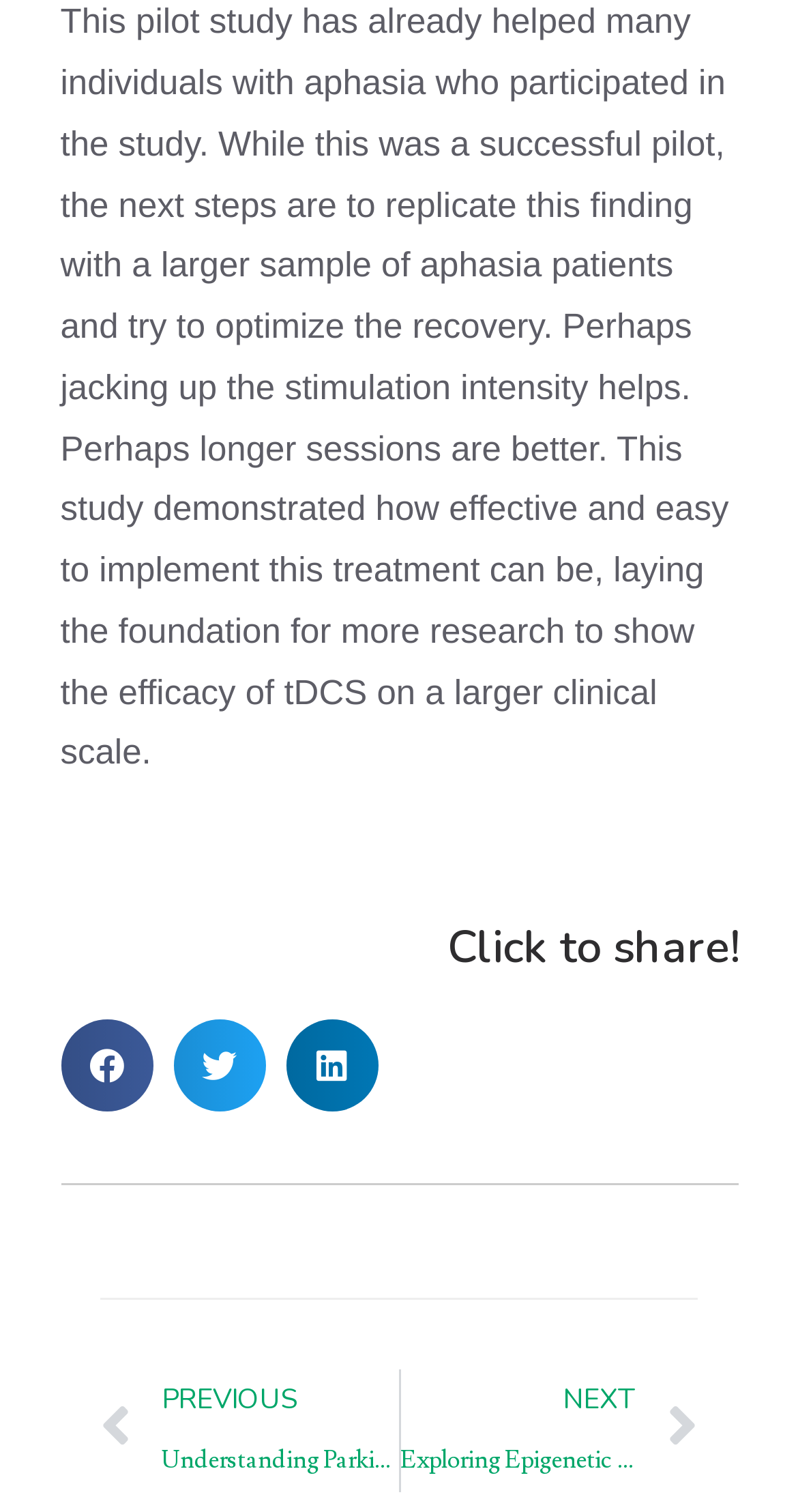What is the relationship between the current study and future research?
Answer with a single word or phrase by referring to the visual content.

Foundation for more research